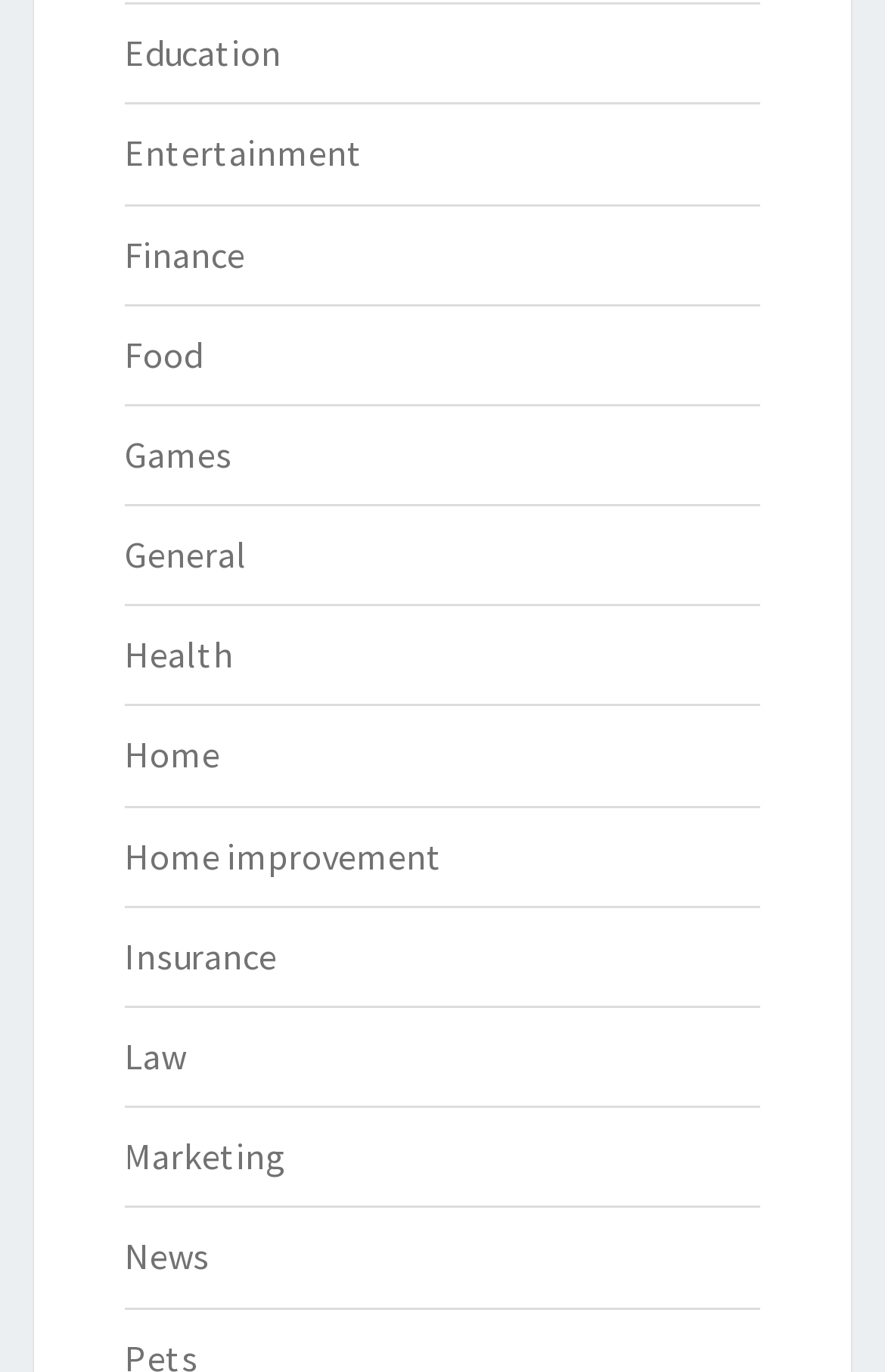Please identify the bounding box coordinates of the element that needs to be clicked to perform the following instruction: "Visit YouTube channel".

None